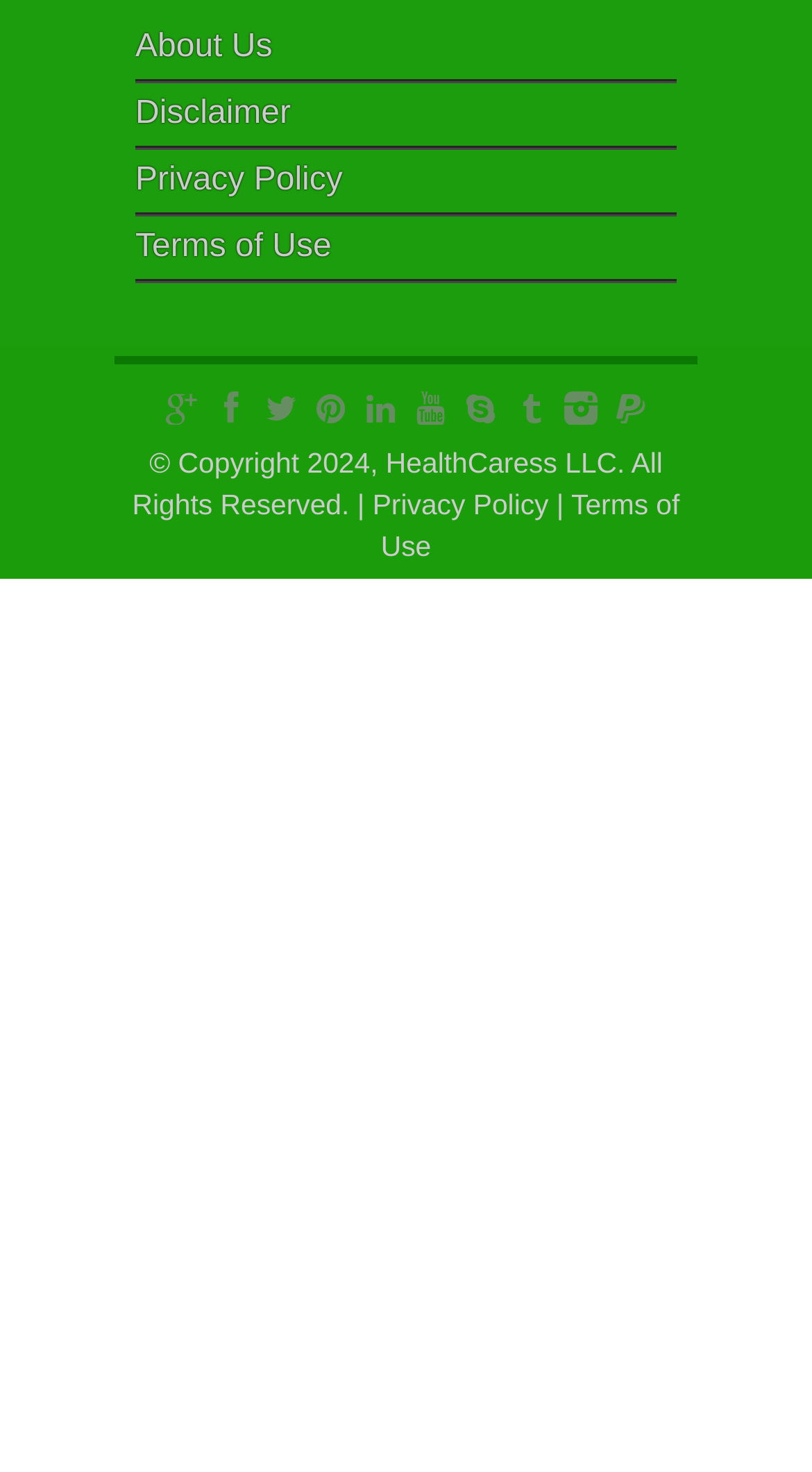Find the bounding box coordinates for the element that must be clicked to complete the instruction: "Click Terms of Use". The coordinates should be four float numbers between 0 and 1, indicated as [left, top, right, bottom].

[0.167, 0.155, 0.408, 0.179]